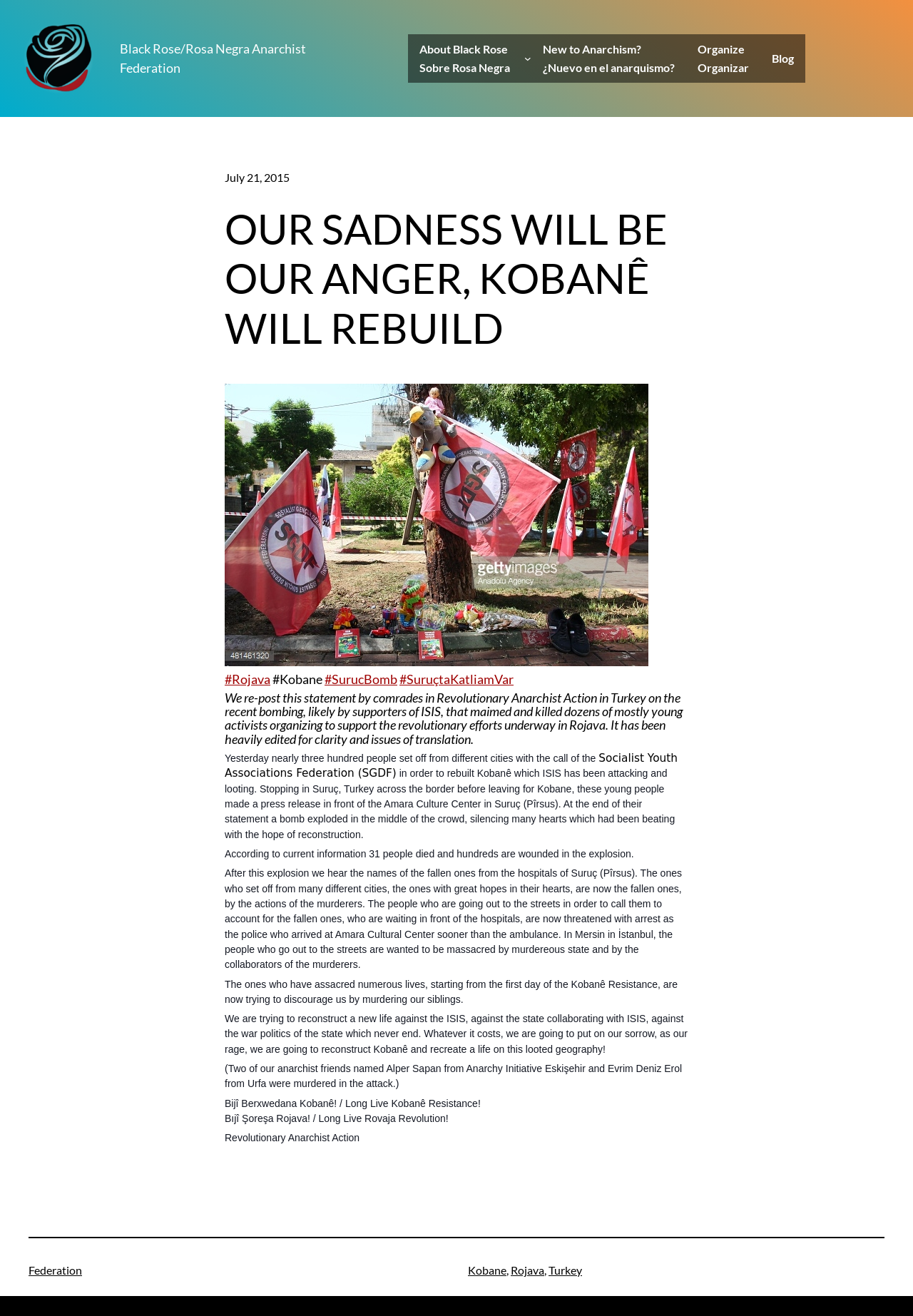What is the name of the organization that made a press release in front of the Amara Culture Center?
Based on the image, answer the question with a single word or brief phrase.

Socialist Youth Associations Federation